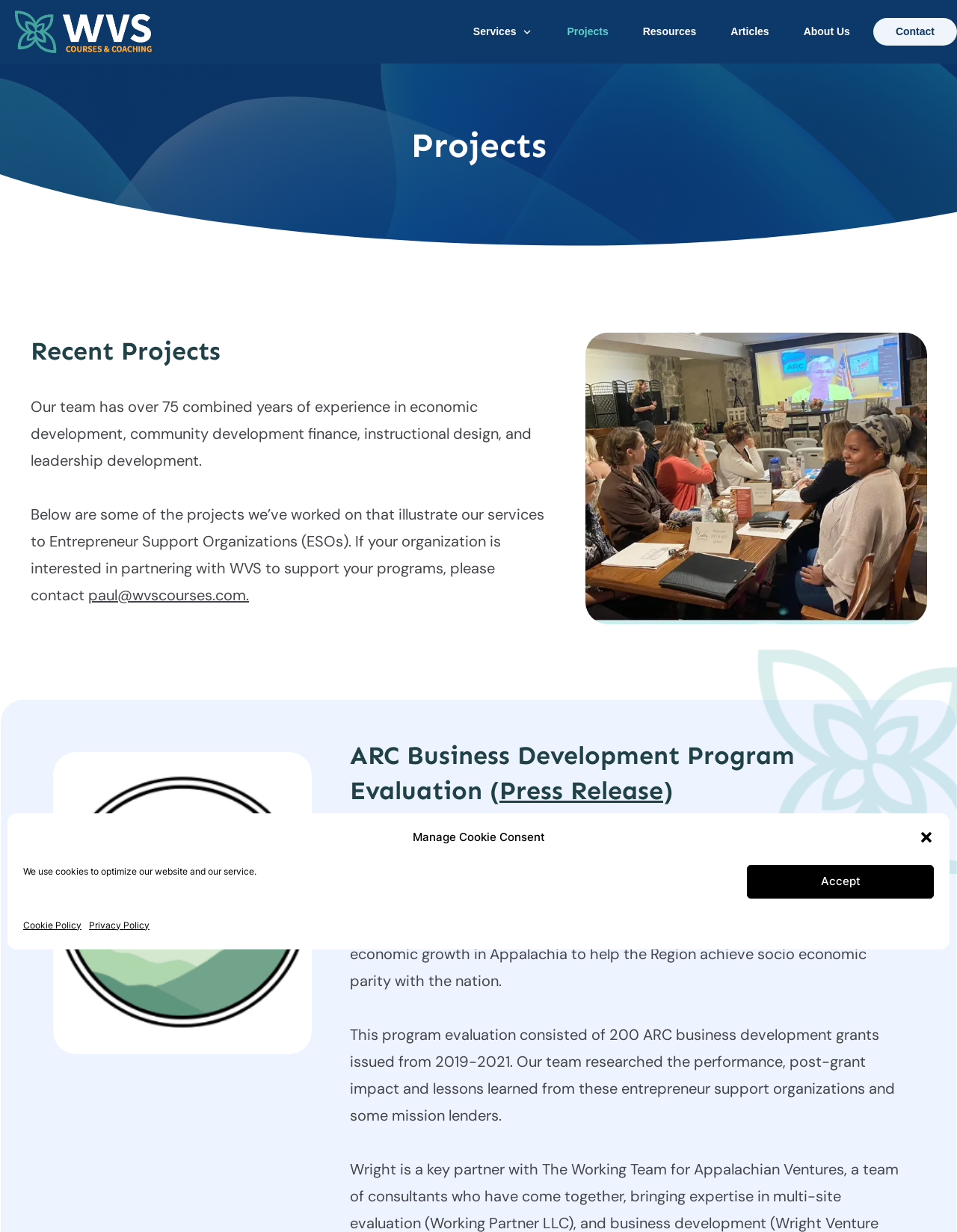Identify and provide the bounding box for the element described by: "About Us".

[0.84, 0.019, 0.888, 0.032]